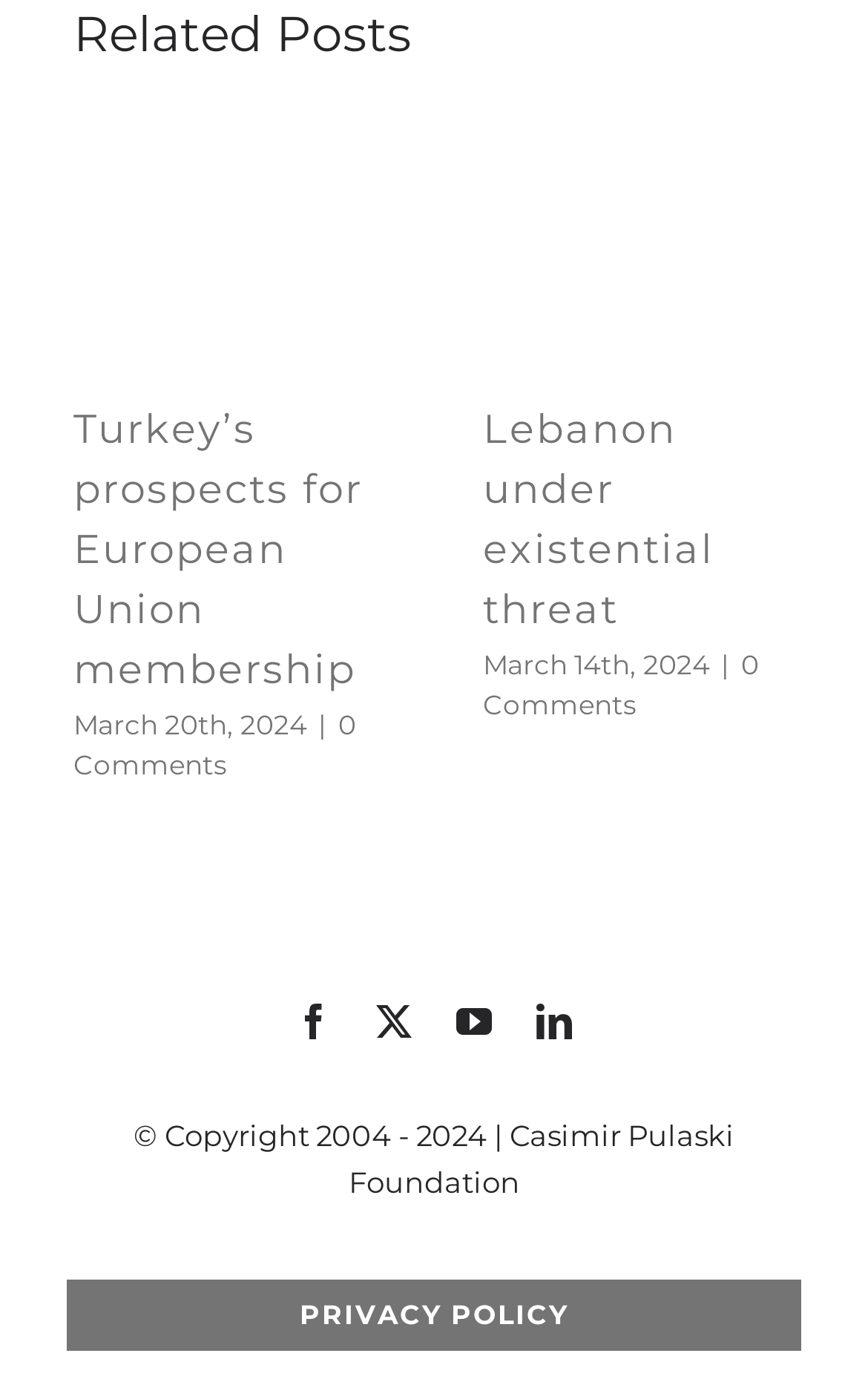Provide a short answer using a single word or phrase for the following question: 
What is the topic of the first article?

Turkey’s prospects for European Union membership